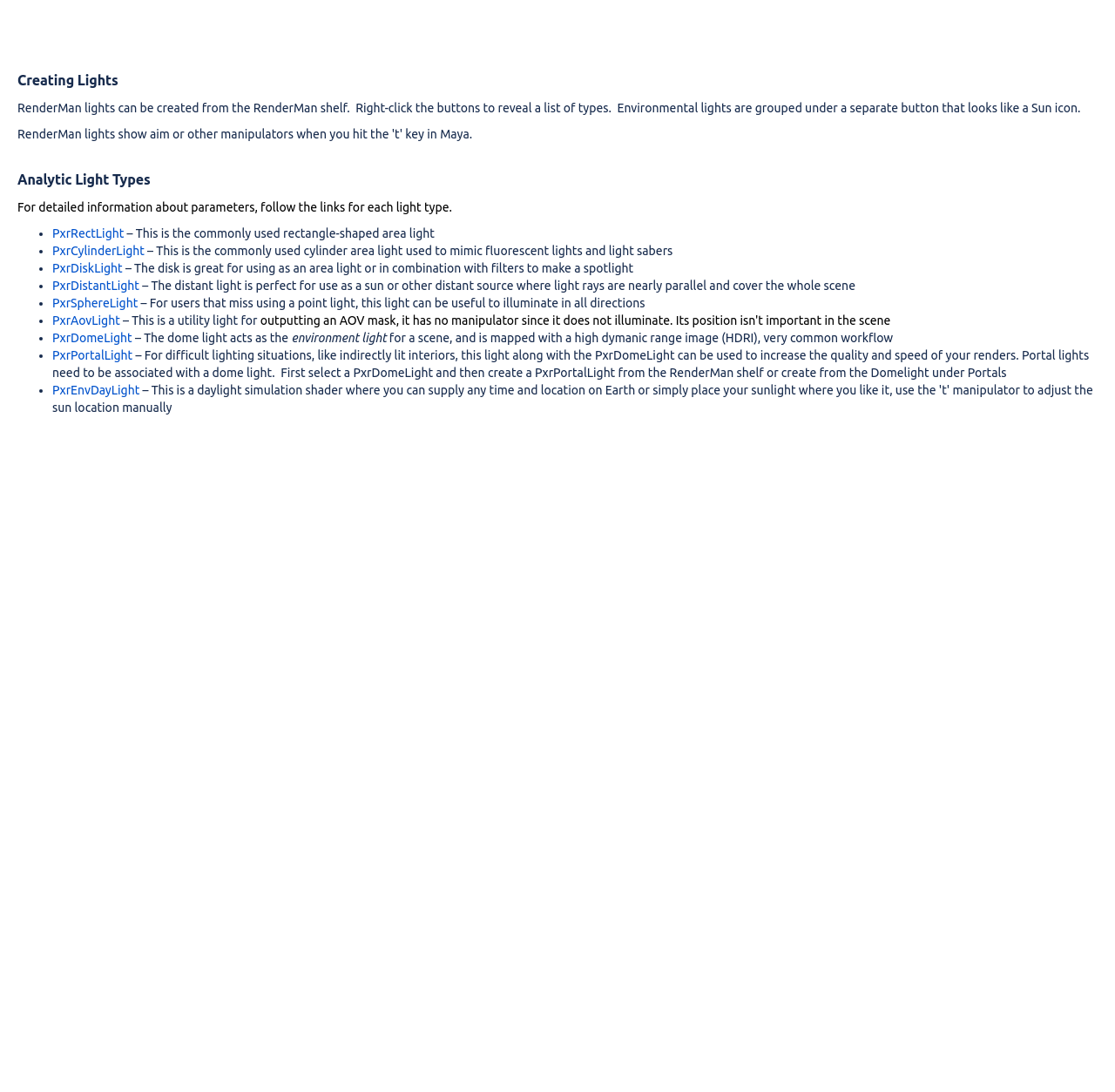What is the PxrRectLight used for?
From the screenshot, provide a brief answer in one word or phrase.

Area light